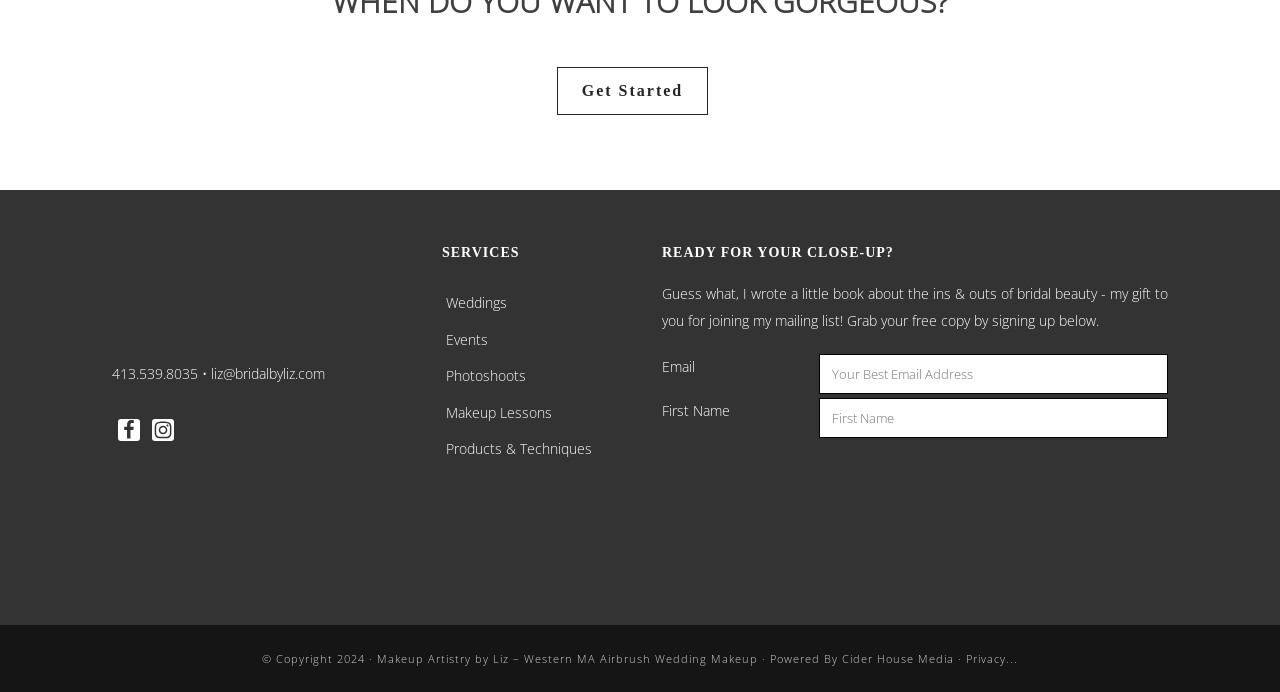Provide the bounding box coordinates for the UI element that is described by this text: "Home Improvement". The coordinates should be in the form of four float numbers between 0 and 1: [left, top, right, bottom].

None